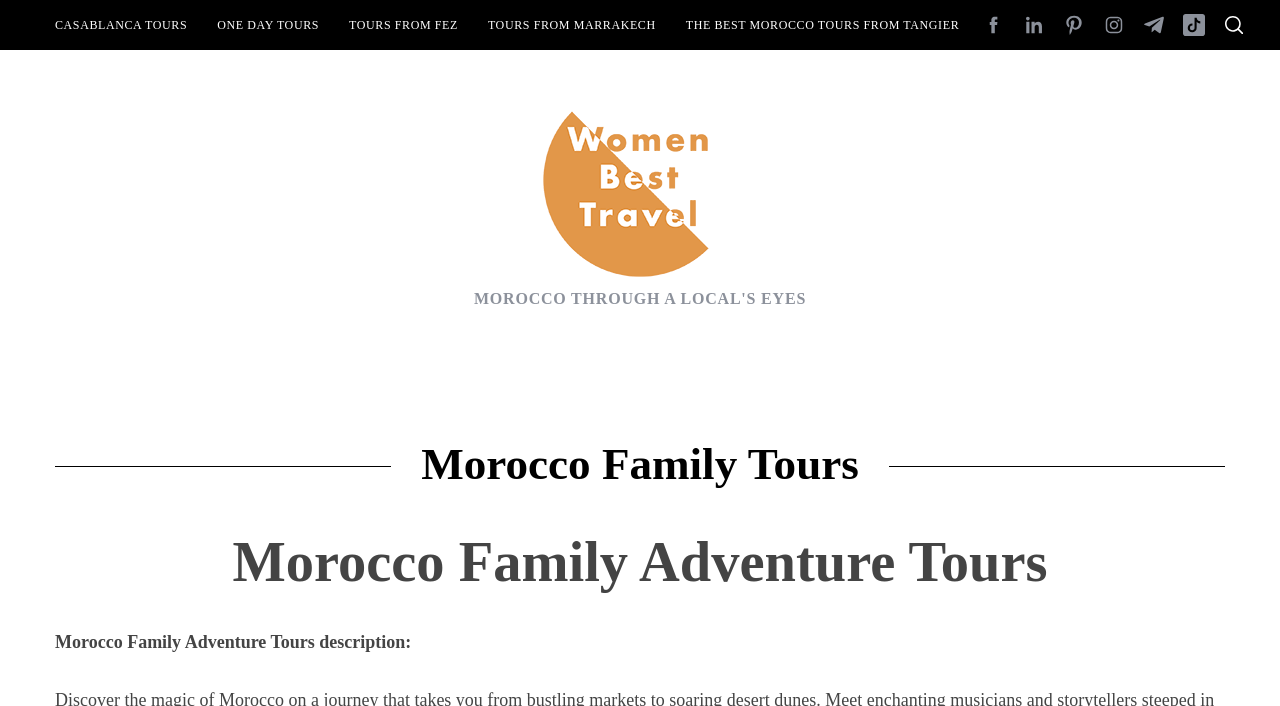Can you specify the bounding box coordinates of the area that needs to be clicked to fulfill the following instruction: "View Morocco Travel Planner"?

[0.422, 0.113, 0.578, 0.397]